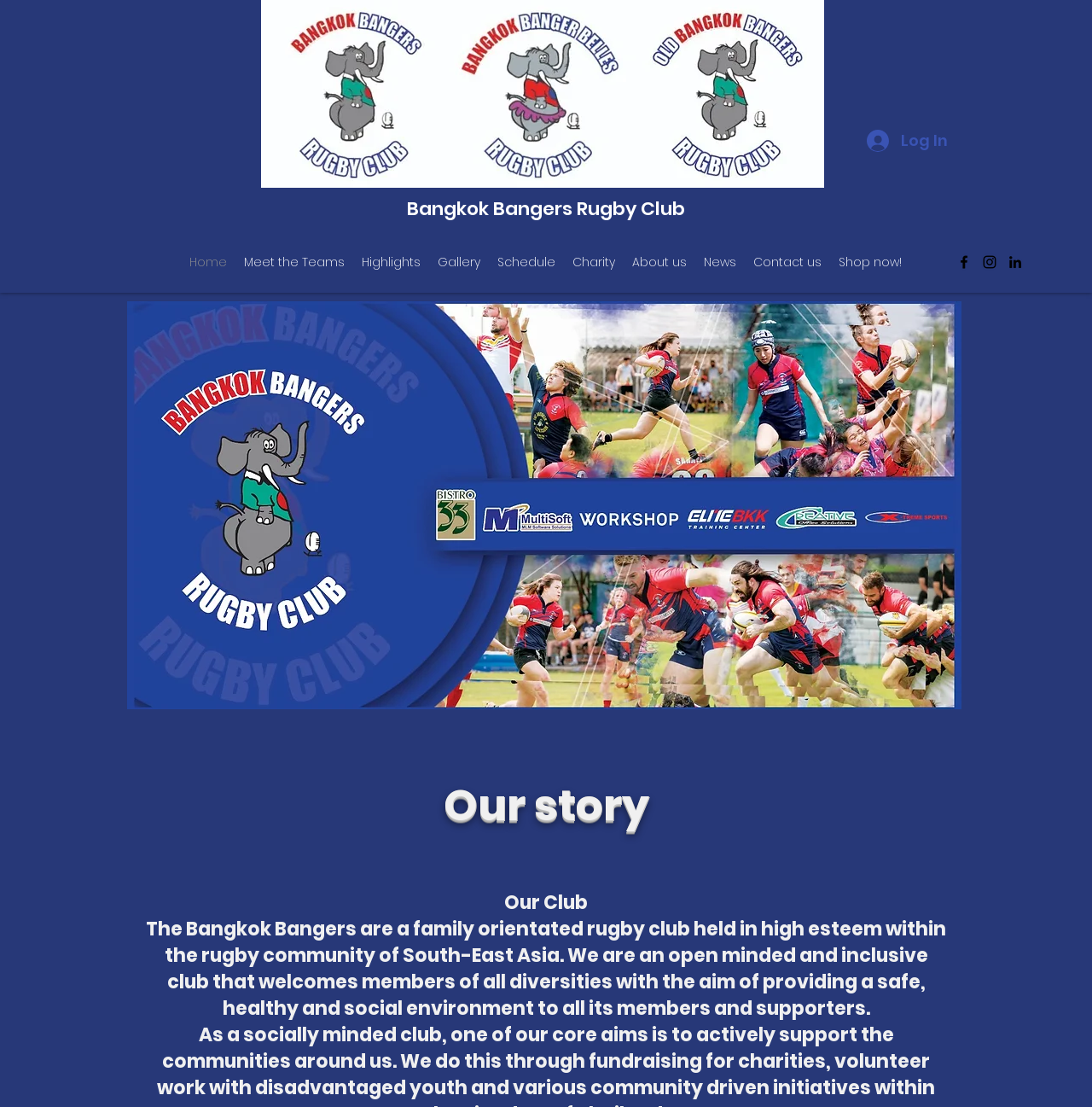Indicate the bounding box coordinates of the clickable region to achieve the following instruction: "Visit the Home page."

[0.166, 0.225, 0.216, 0.248]